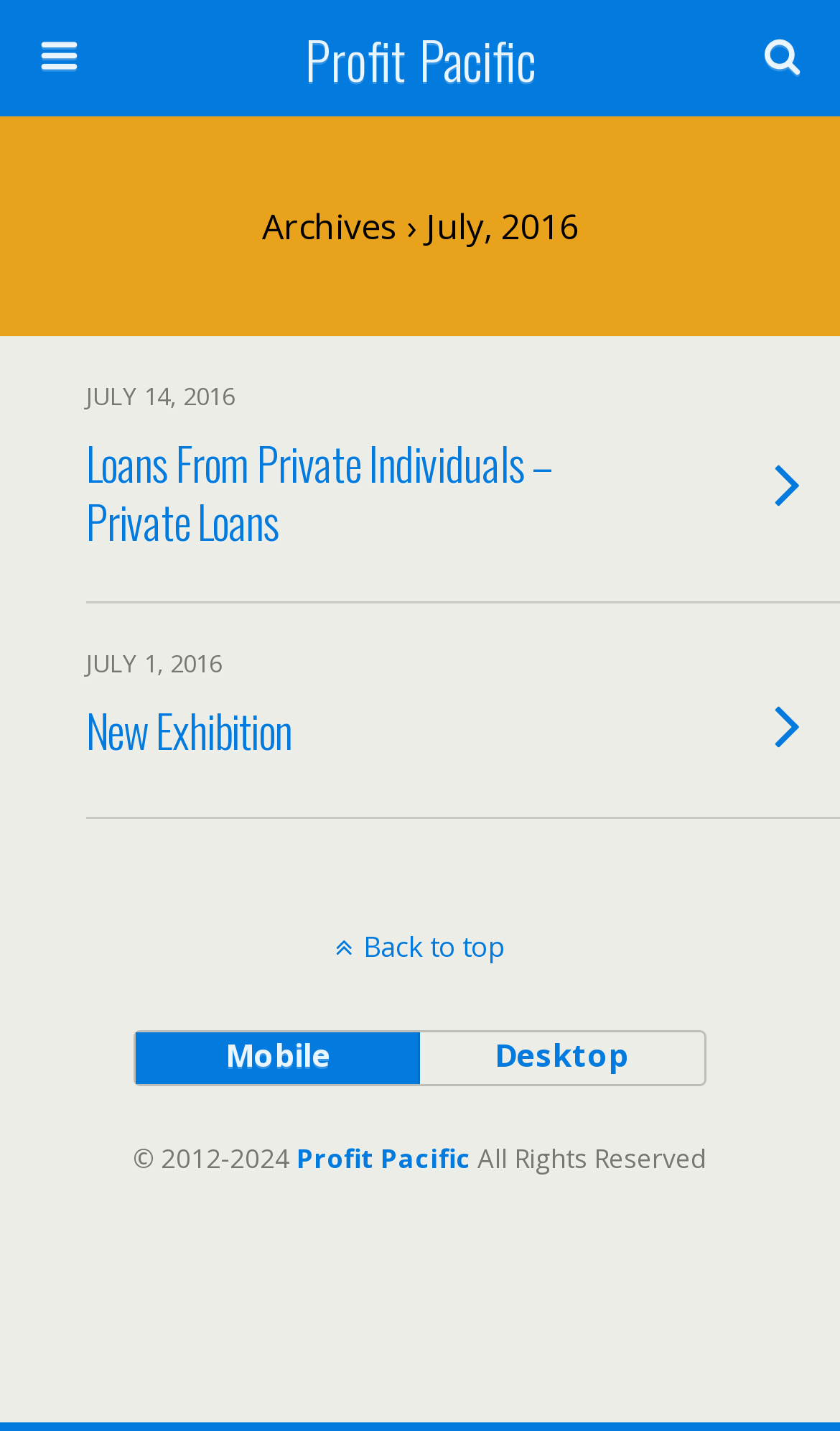What is the purpose of the textbox?
Look at the image and answer the question using a single word or phrase.

Search